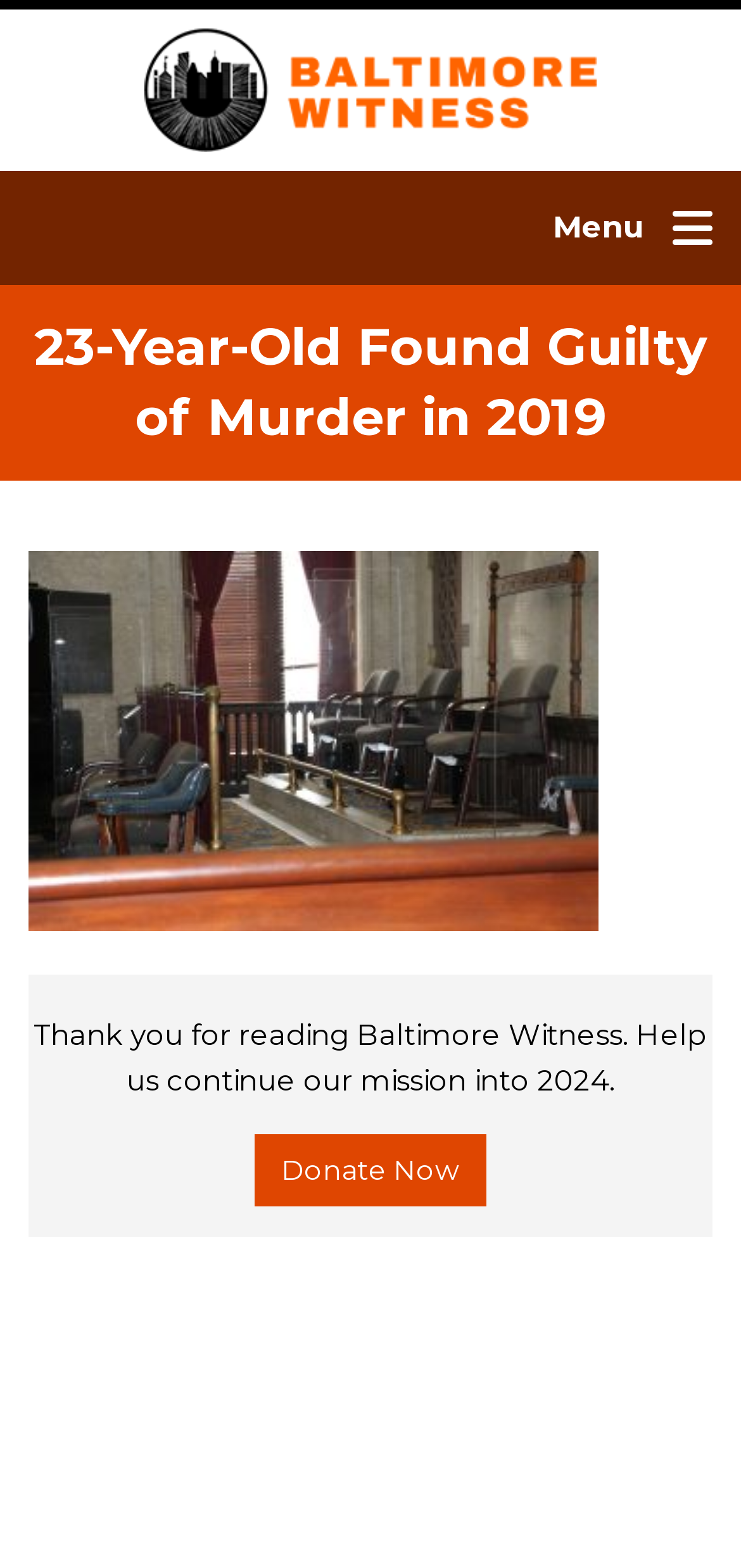Provide your answer in one word or a succinct phrase for the question: 
What is the name of the courthouse in the image?

Baltimore Courthouse